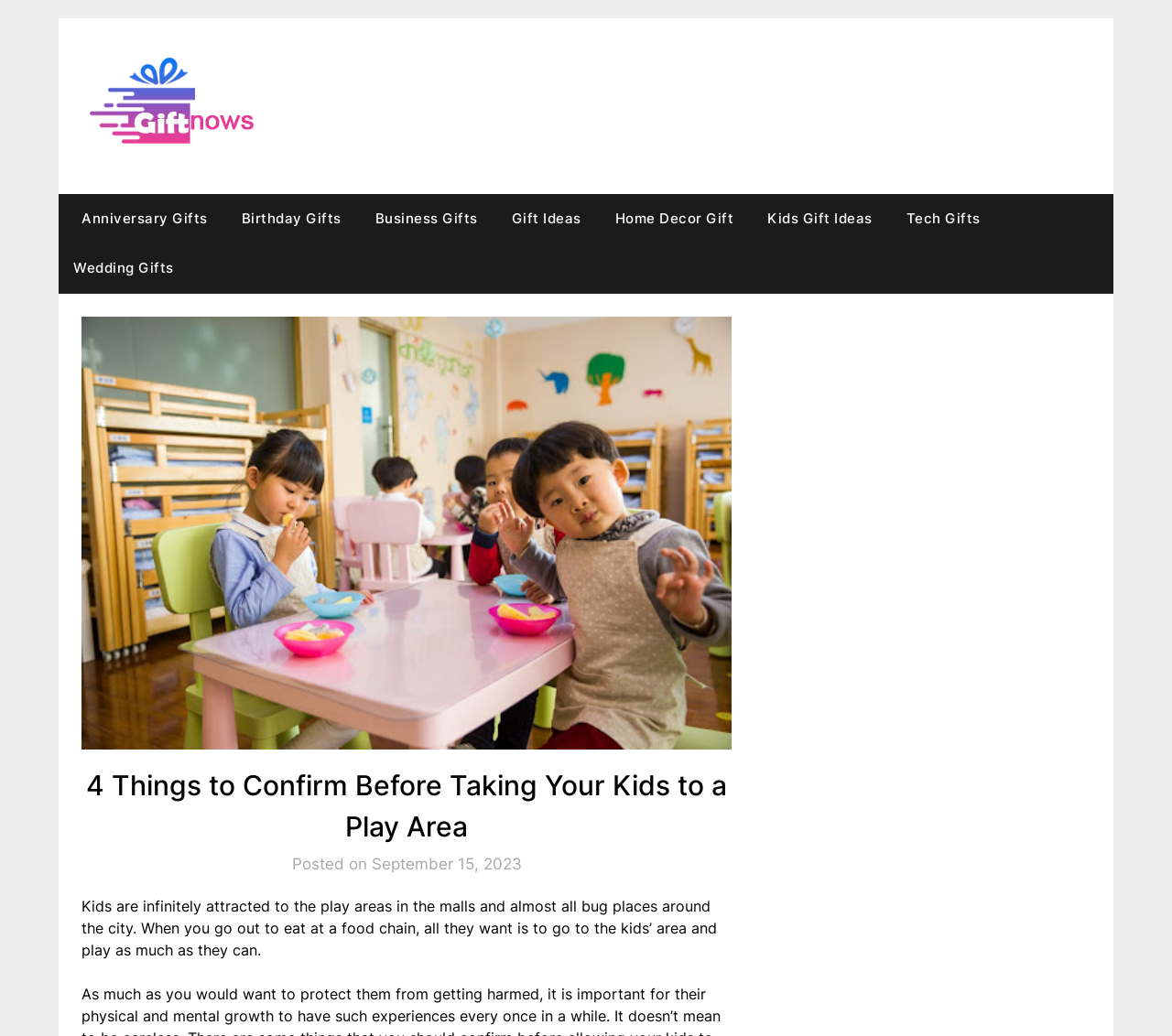Find the coordinates for the bounding box of the element with this description: "Kids Gift Ideas".

[0.642, 0.187, 0.757, 0.235]